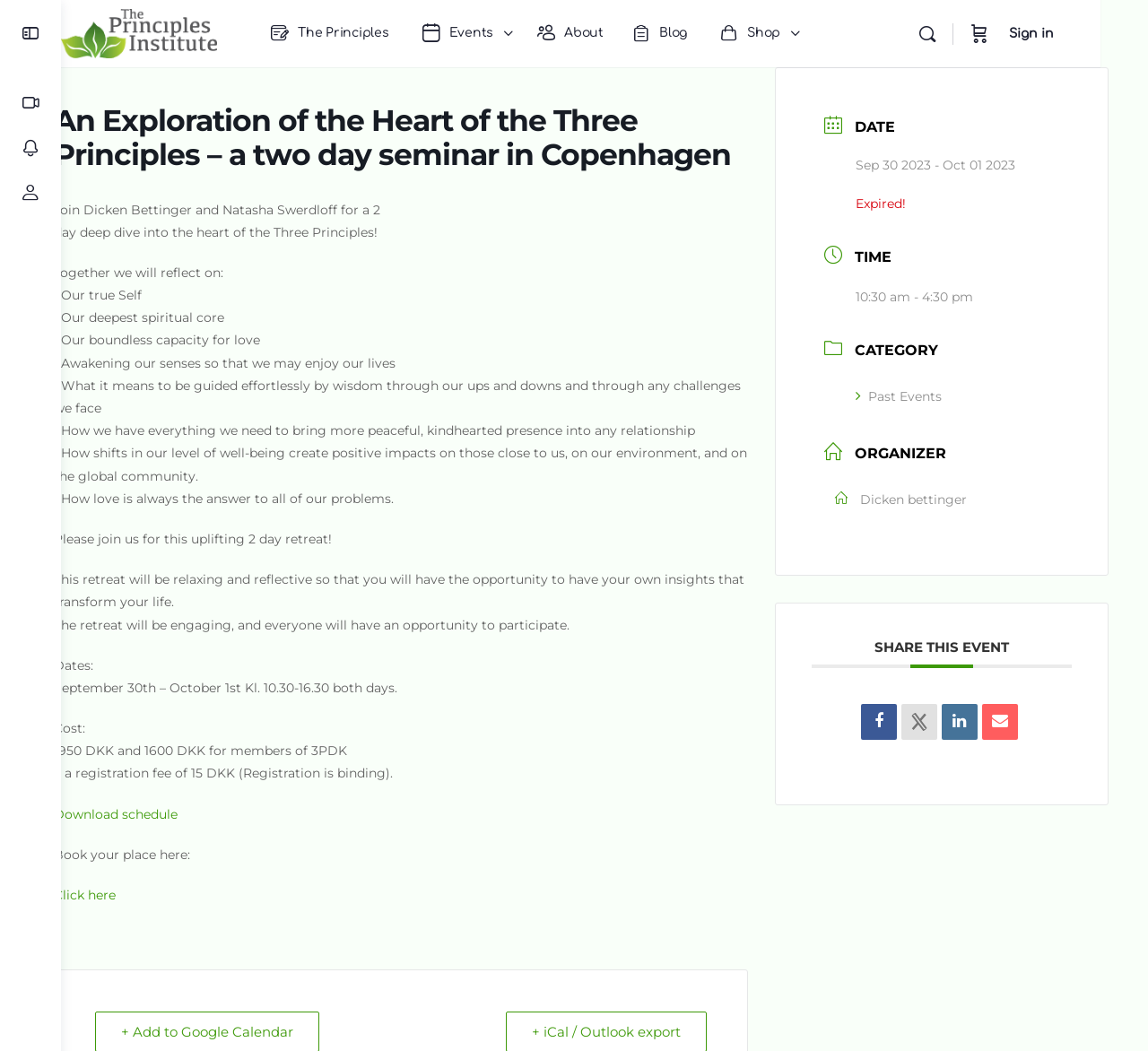What is the title or heading displayed on the webpage?

An Exploration of the Heart of the Three Principles – a two day seminar in Copenhagen